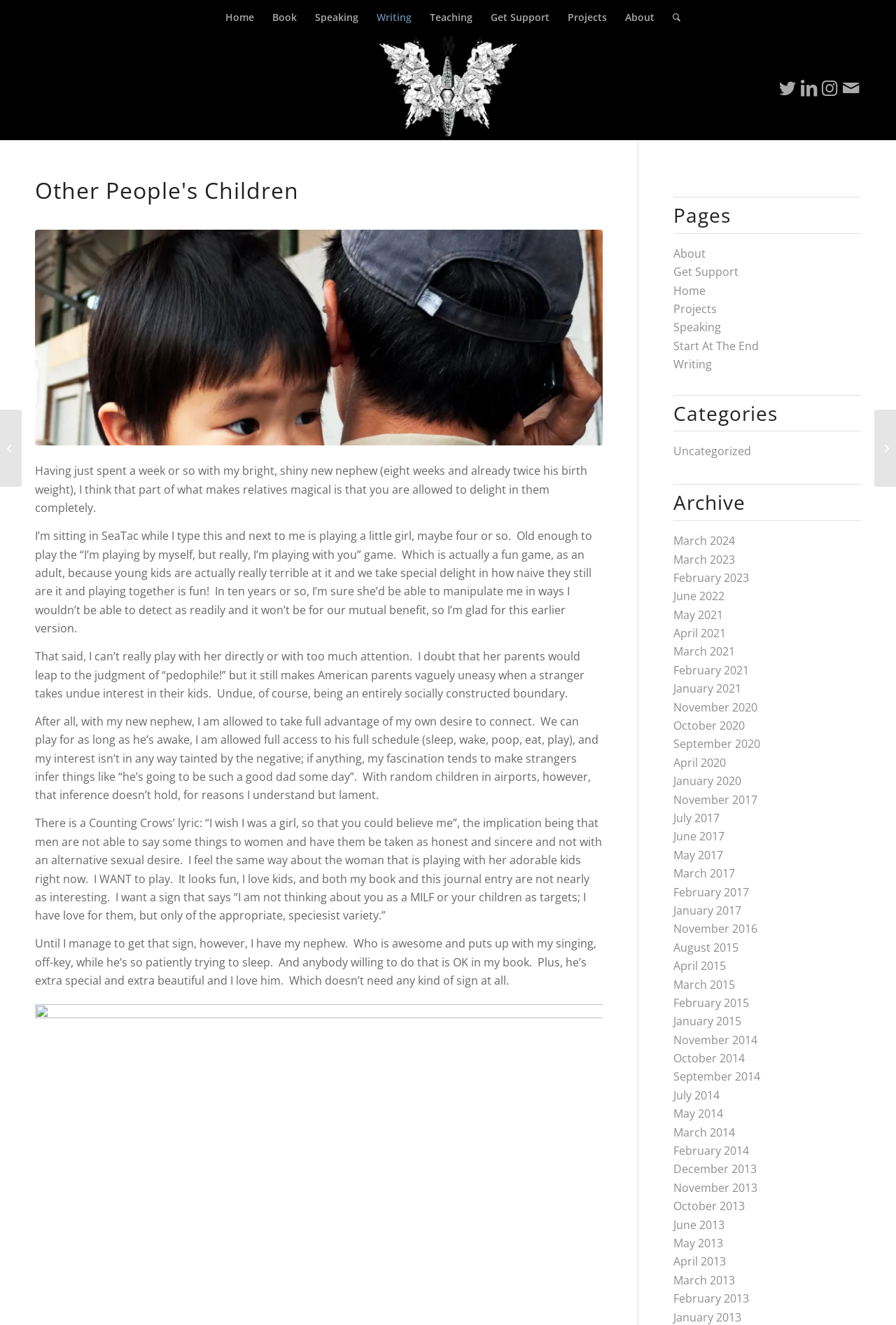Provide a one-word or short-phrase answer to the question:
How many archive links are there?

24